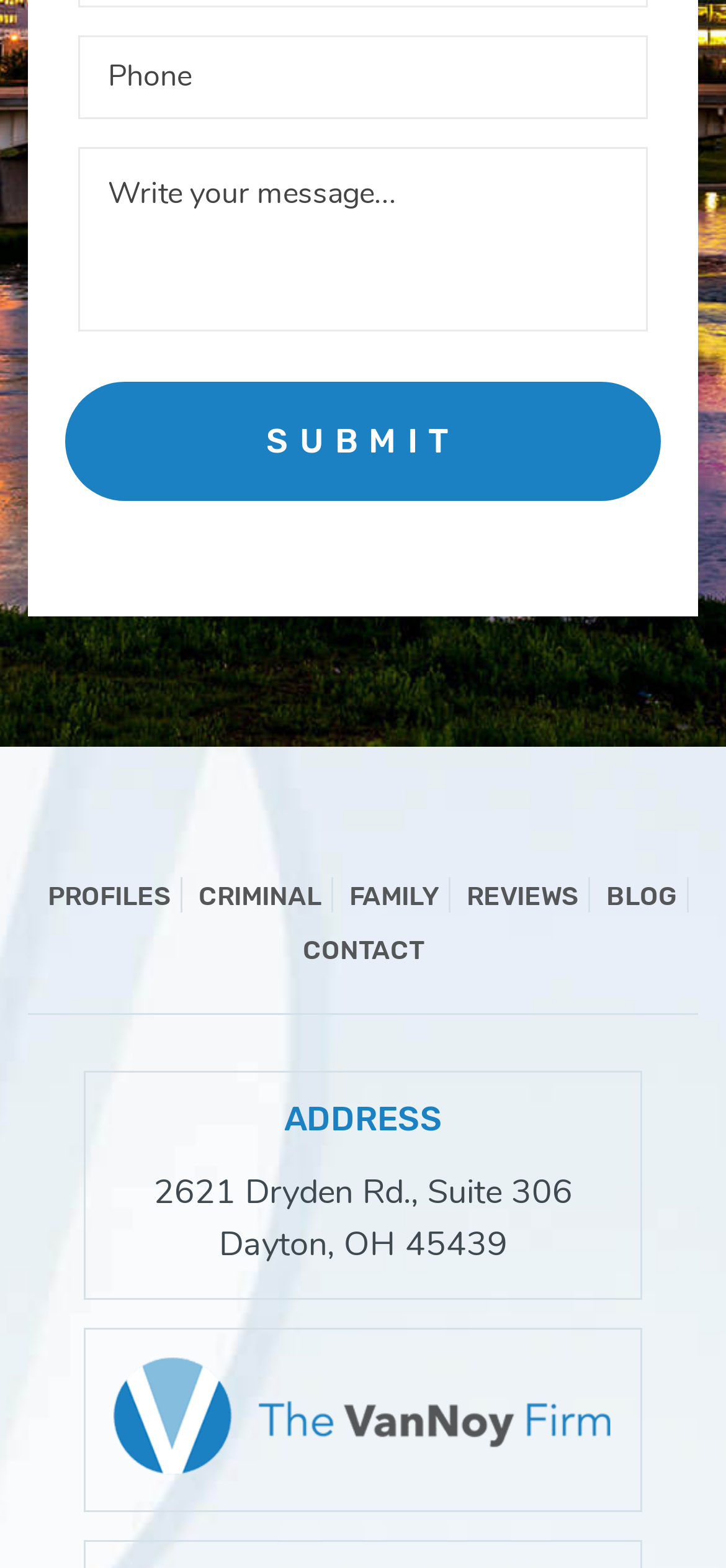Please give a succinct answer using a single word or phrase:
What is the logo at the bottom of the webpage?

Footer Logo